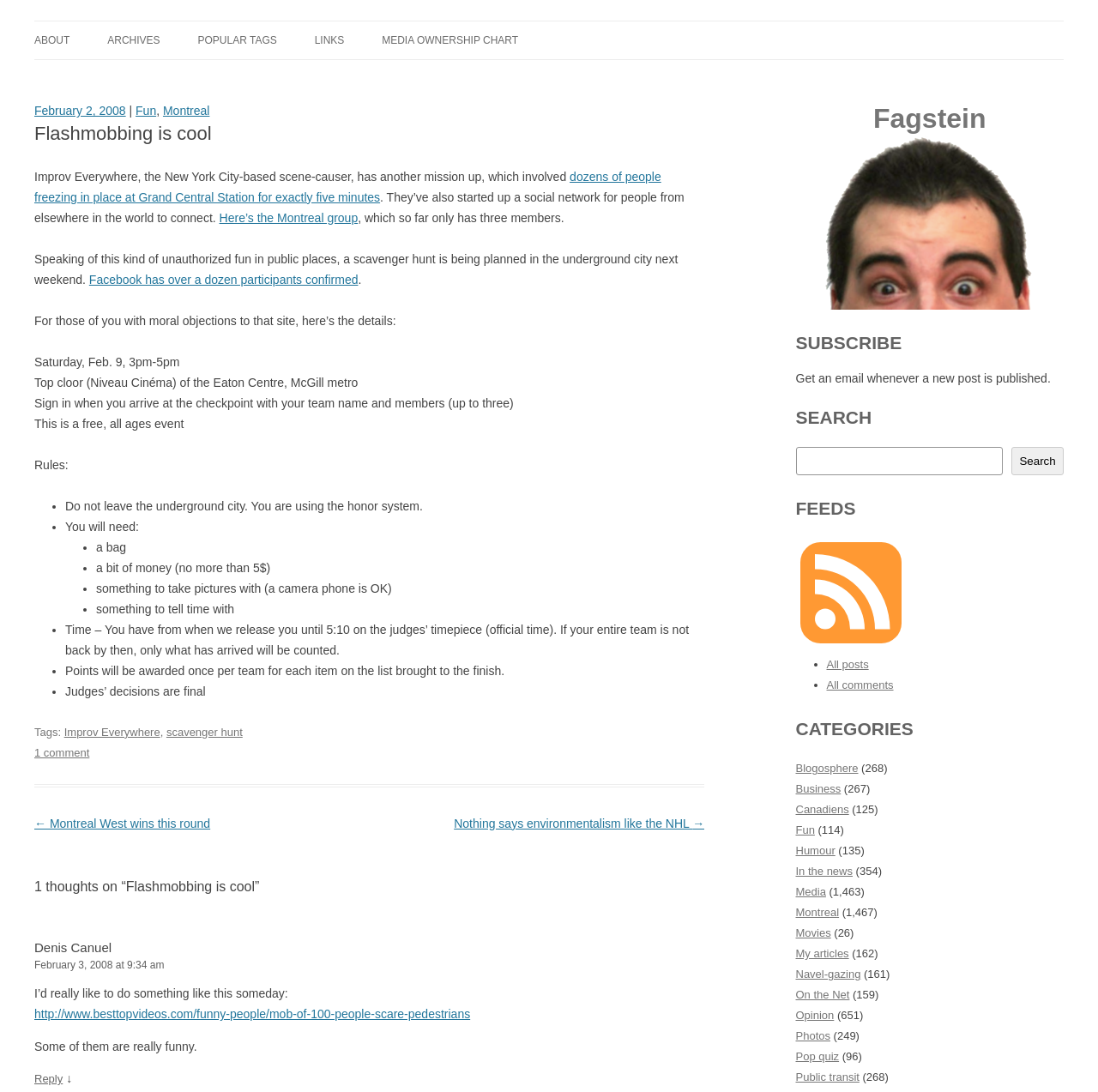Pinpoint the bounding box coordinates of the area that must be clicked to complete this instruction: "change quantity".

None